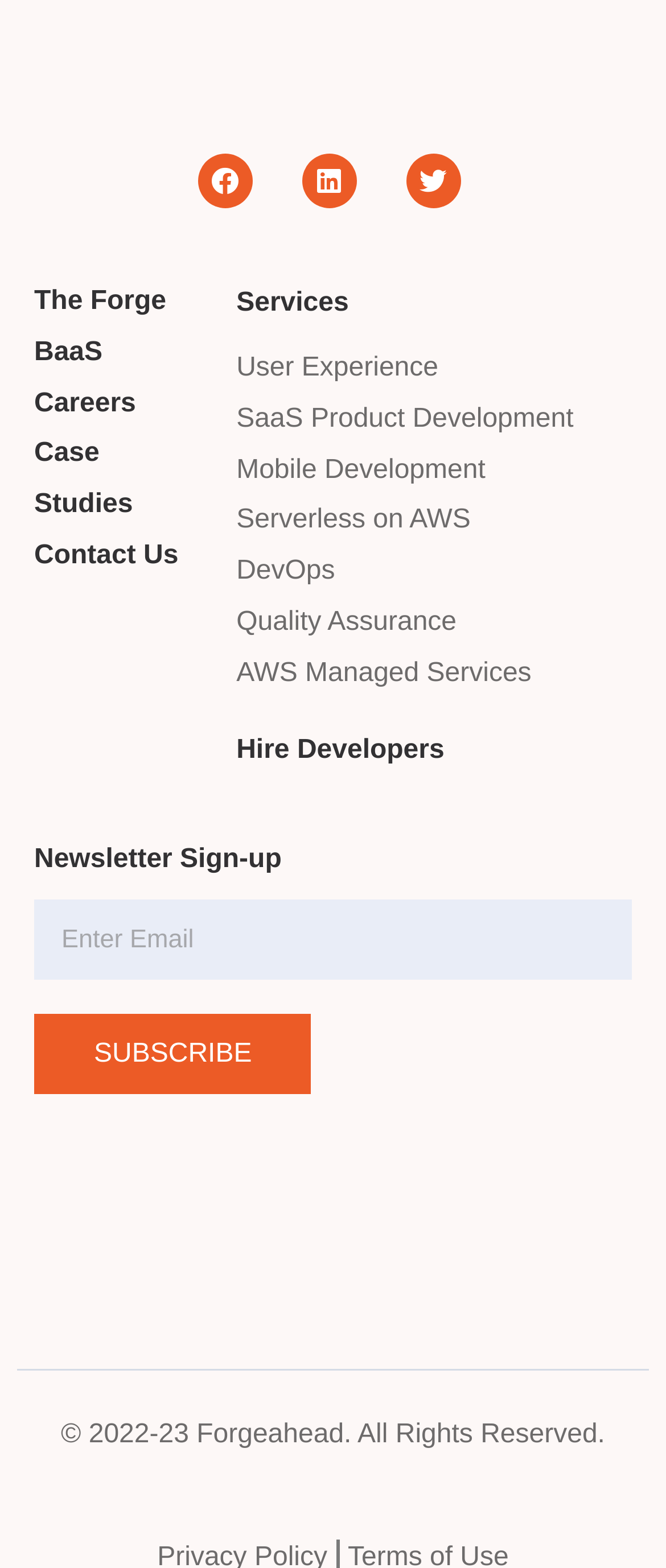Locate the bounding box coordinates of the element to click to perform the following action: 'Click on the Facebook link'. The coordinates should be given as four float values between 0 and 1, in the form of [left, top, right, bottom].

[0.296, 0.098, 0.378, 0.133]